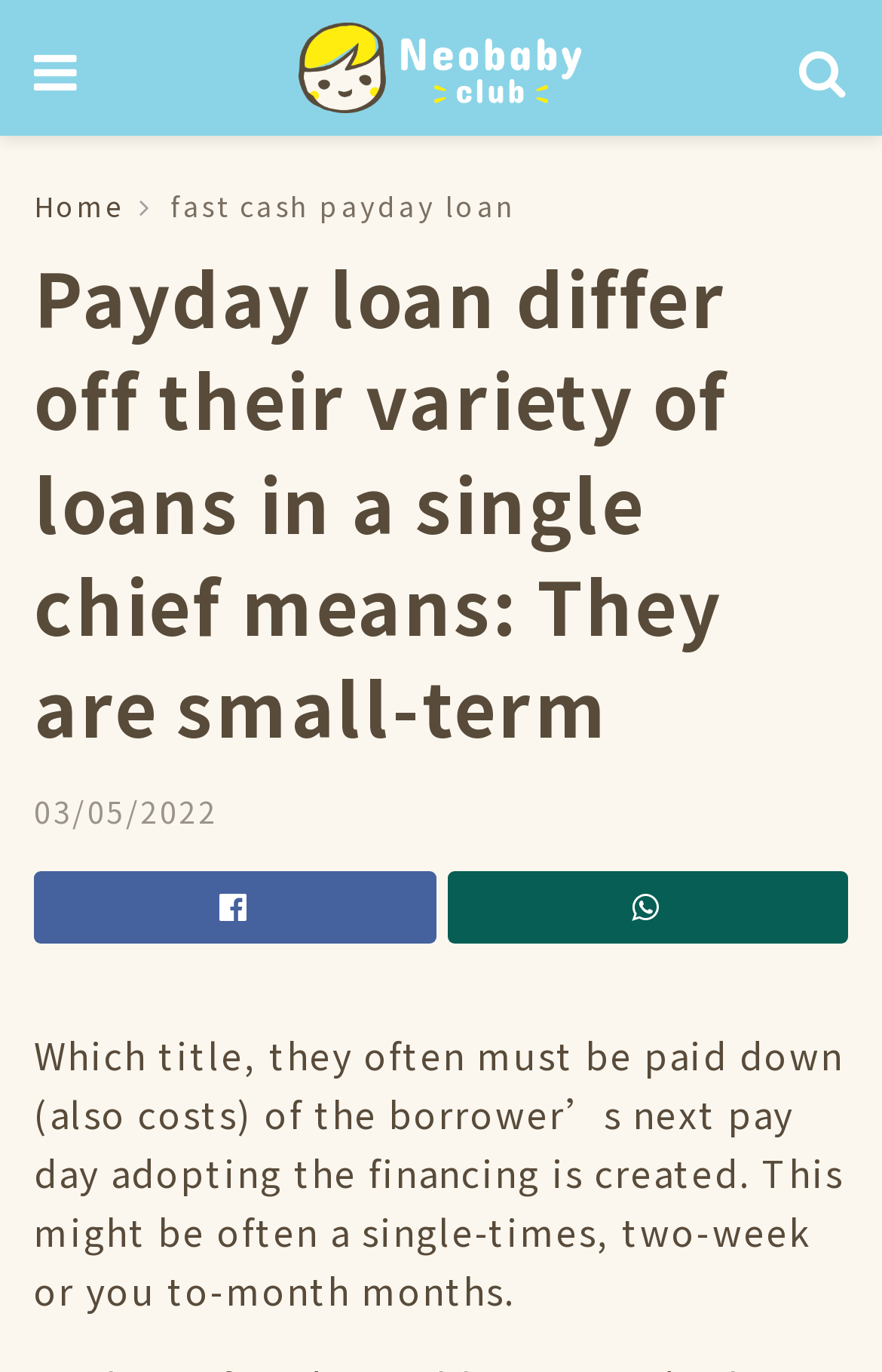What is the primary heading on this webpage?

Payday loan differ off their variety of loans in a single chief means: They are small-term